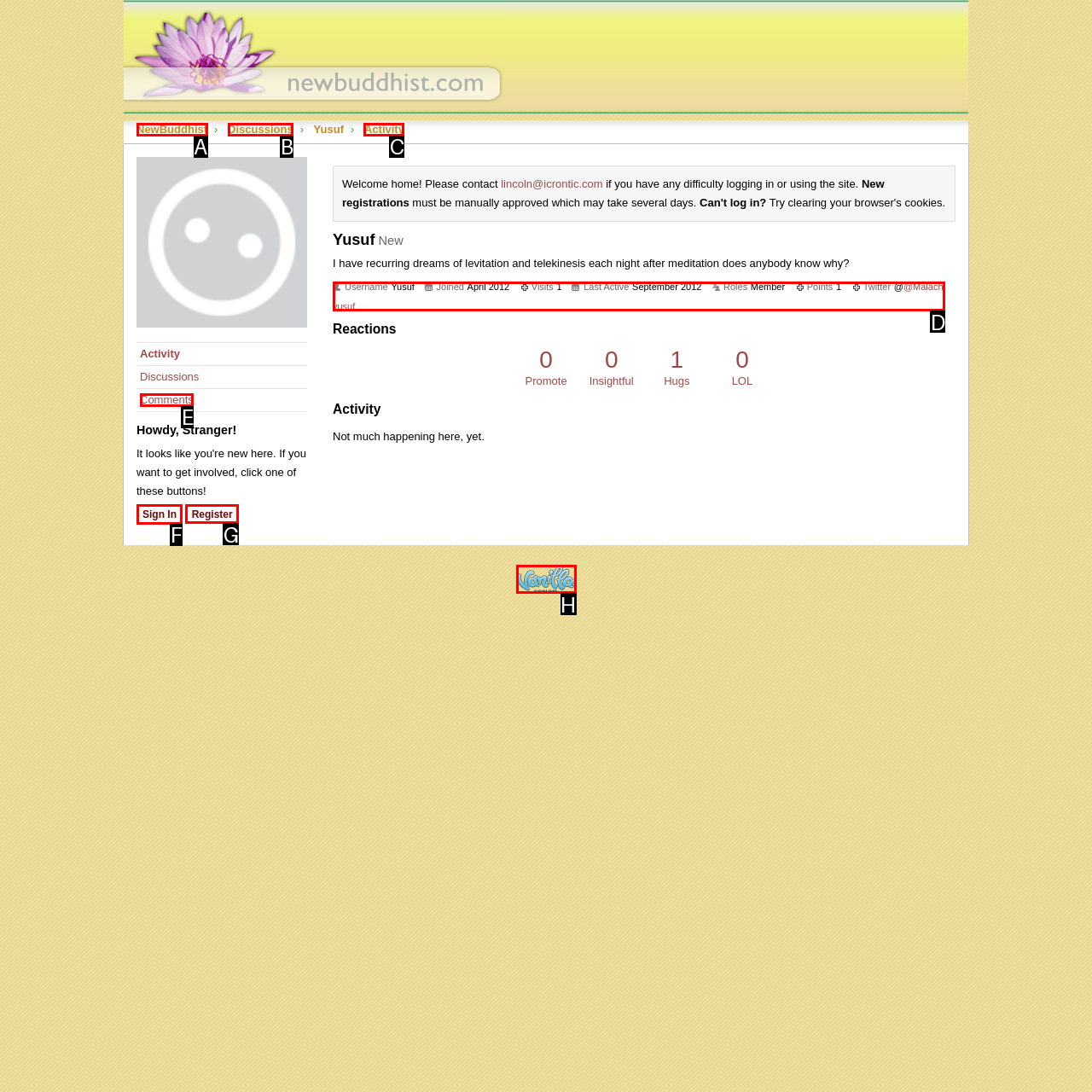Select the letter of the UI element that matches this task: Click on the 'Sign In Now' link
Provide the answer as the letter of the correct choice.

F